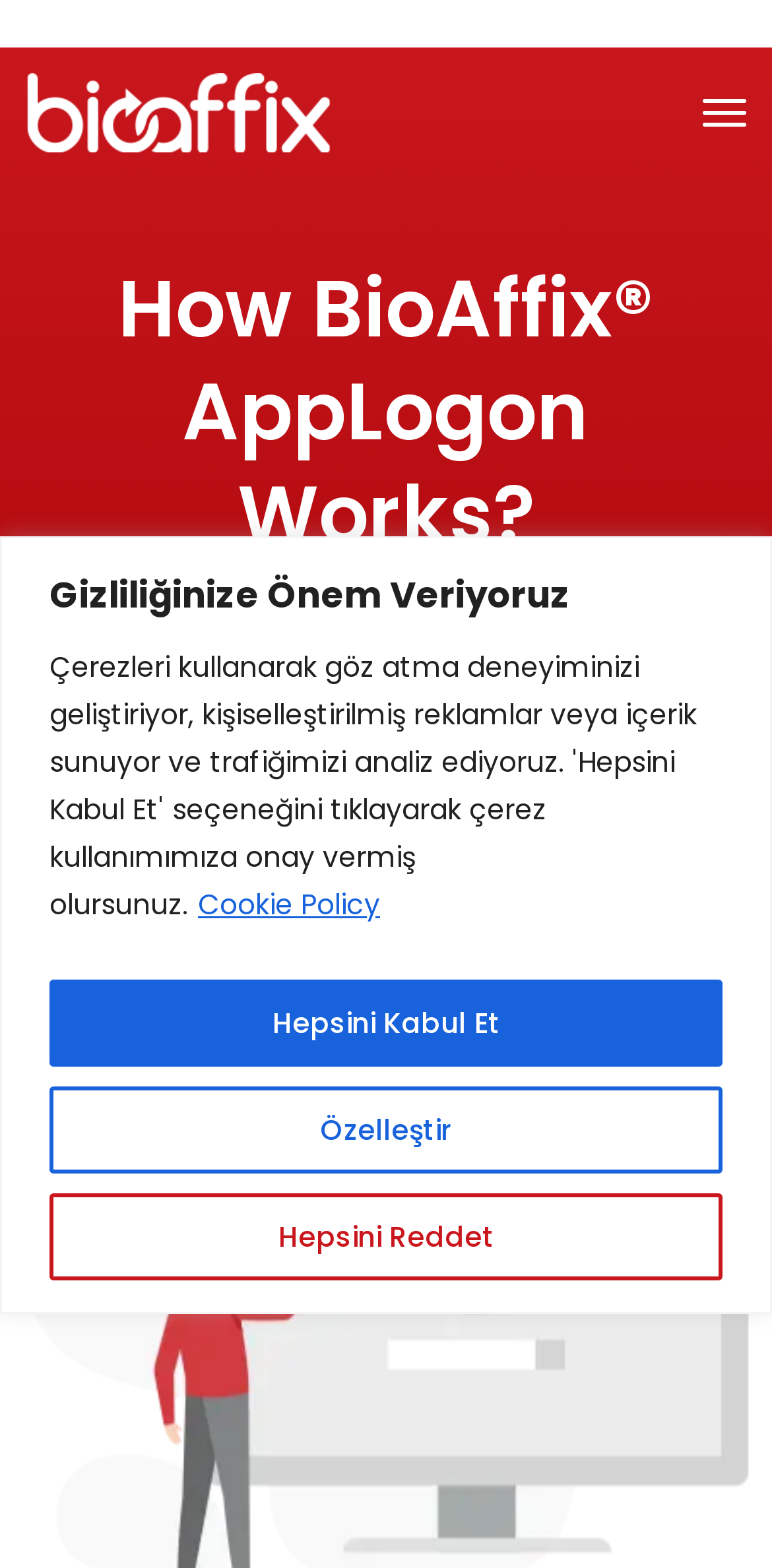What is the main topic of this webpage?
Answer the question with a detailed and thorough explanation.

I determined the main topic of the webpage by looking at the heading element 'How BioAffix AppLogon Works?' which is a prominent element on the webpage, indicating that the webpage is about explaining how BioAffix AppLogon works.